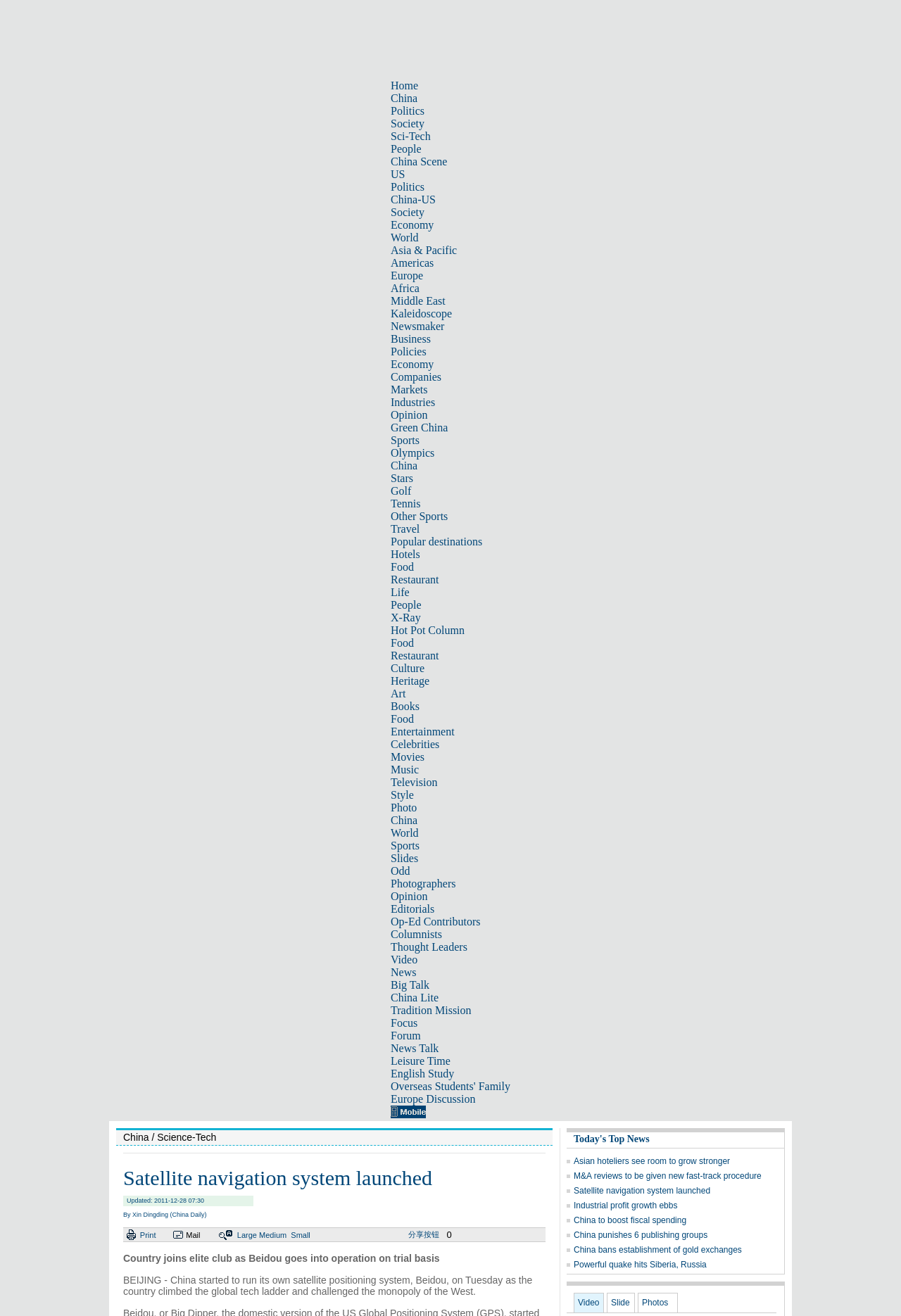Specify the bounding box coordinates of the area to click in order to execute this command: 'Click on the Opinion link'. The coordinates should consist of four float numbers ranging from 0 to 1, and should be formatted as [left, top, right, bottom].

[0.434, 0.311, 0.475, 0.32]